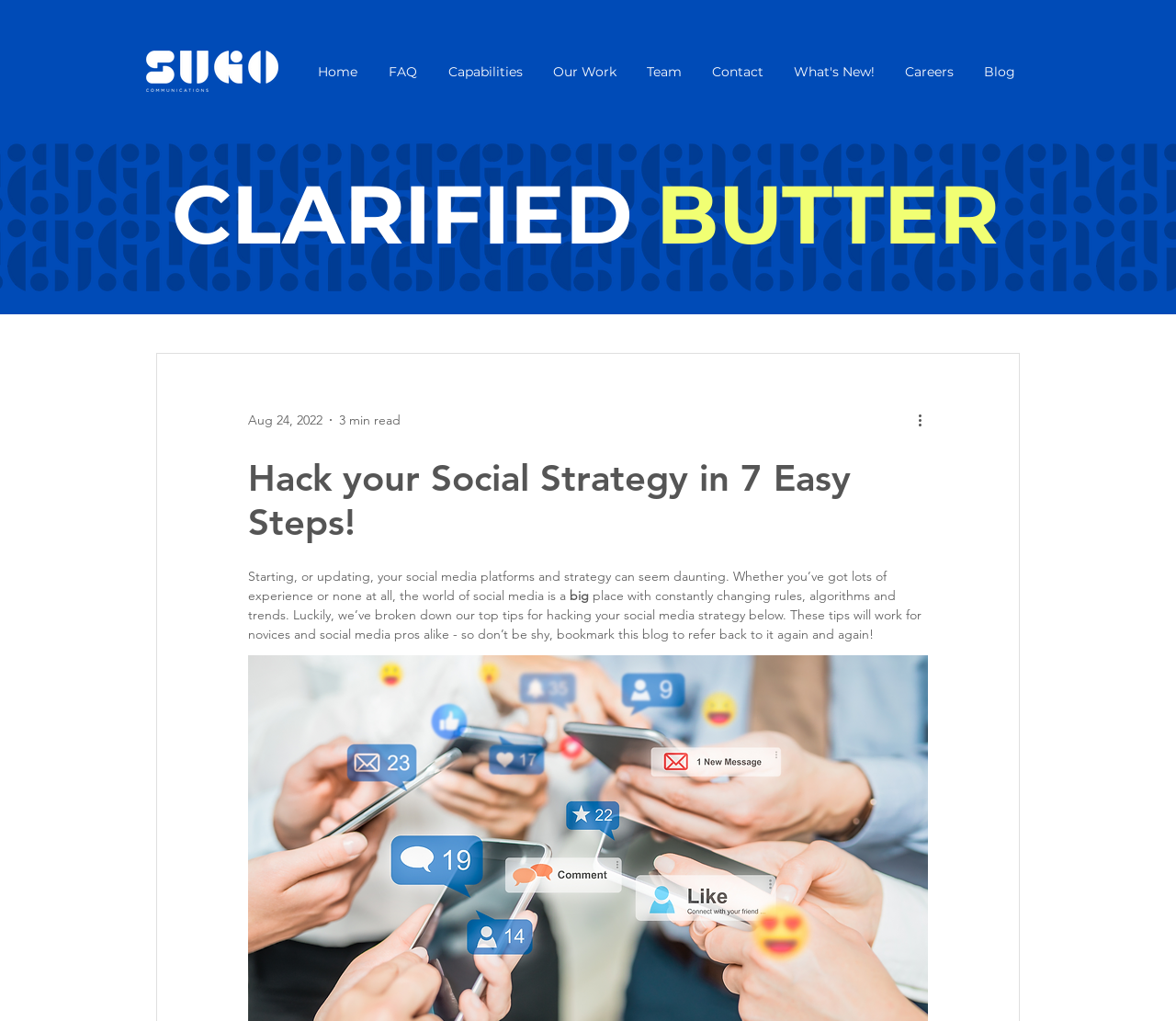Highlight the bounding box coordinates of the element that should be clicked to carry out the following instruction: "Learn more about the company's capabilities". The coordinates must be given as four float numbers ranging from 0 to 1, i.e., [left, top, right, bottom].

[0.366, 0.048, 0.456, 0.093]